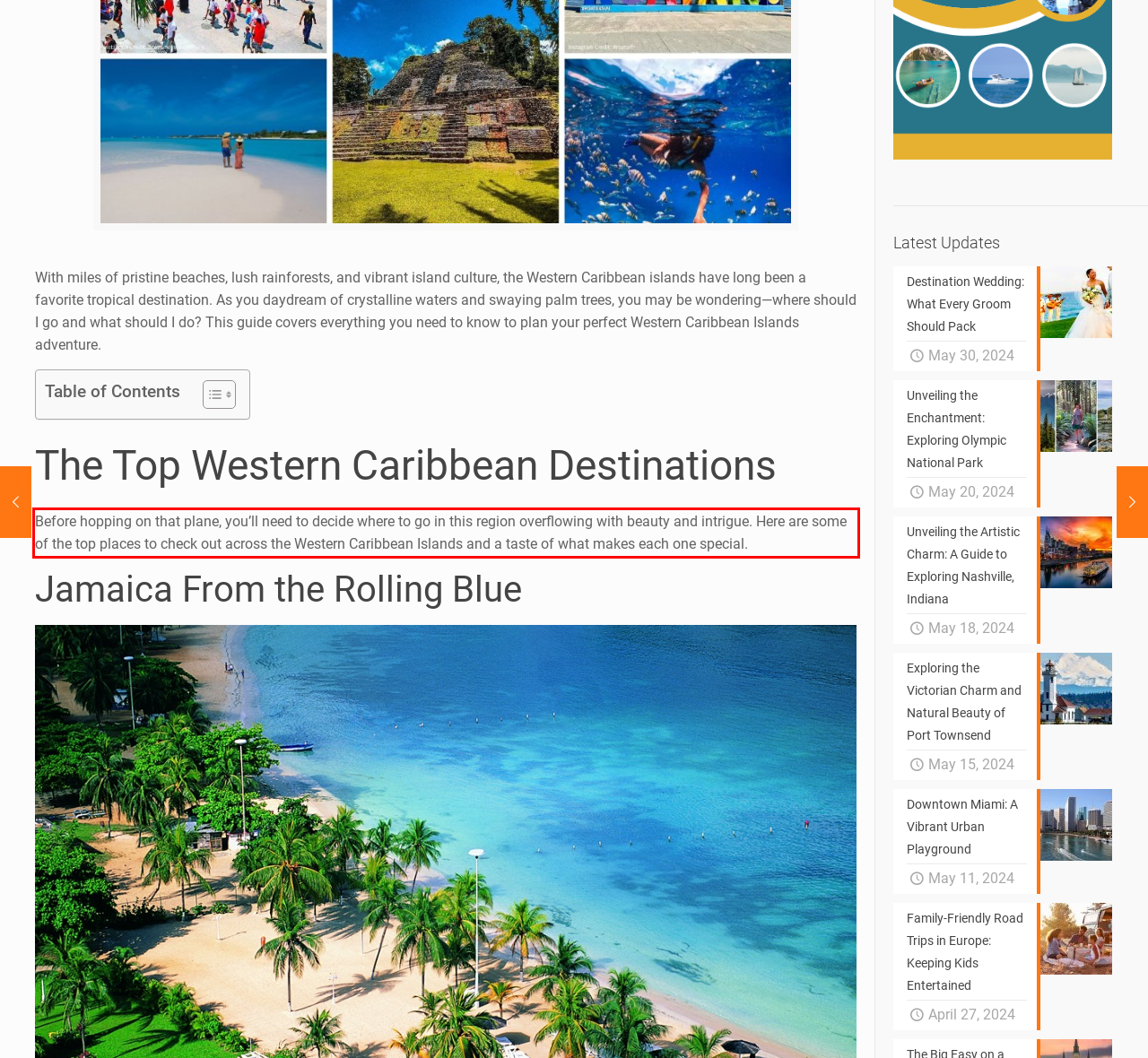Given a screenshot of a webpage containing a red rectangle bounding box, extract and provide the text content found within the red bounding box.

Before hopping on that plane, you’ll need to decide where to go in this region overflowing with beauty and intrigue. Here are some of the top places to check out across the Western Caribbean Islands and a taste of what makes each one special.